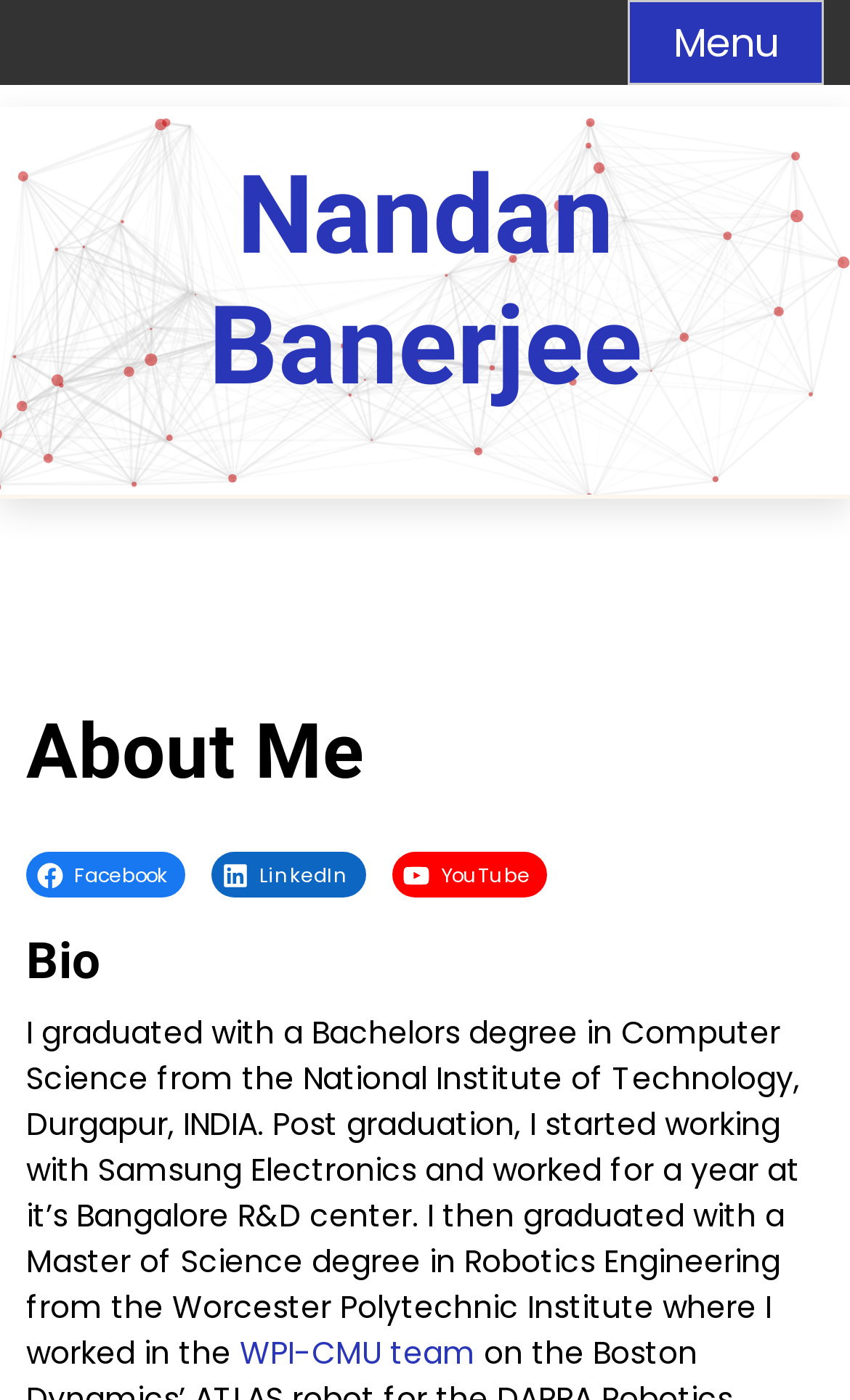What is the name of the institute where the person got a Master of Science degree?
Please use the image to provide a one-word or short phrase answer.

Worcester Polytechnic Institute